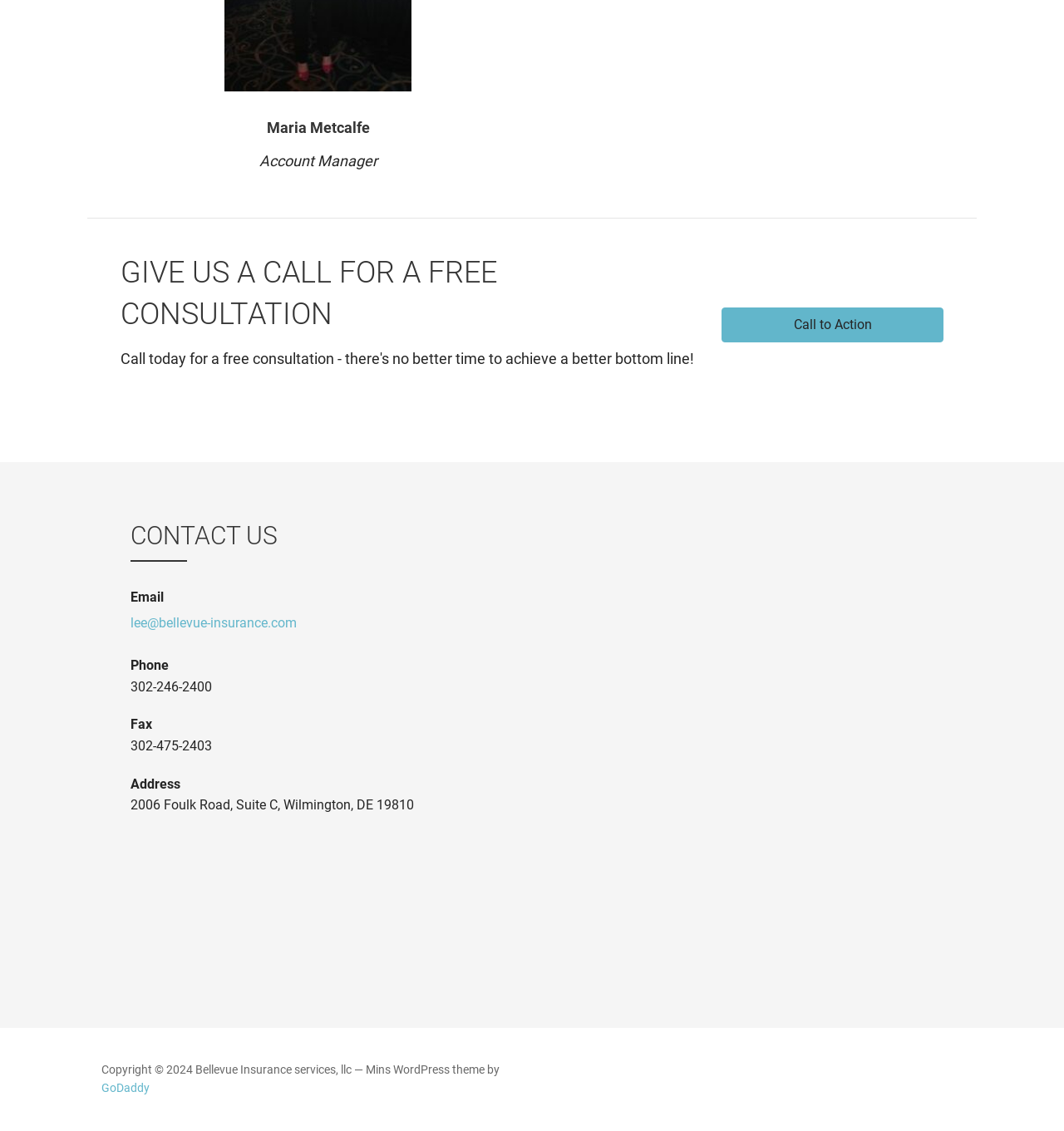Reply to the question with a single word or phrase:
What is the address of the insurance service?

2006 Foulk Road, Suite C, Wilmington, DE 19810